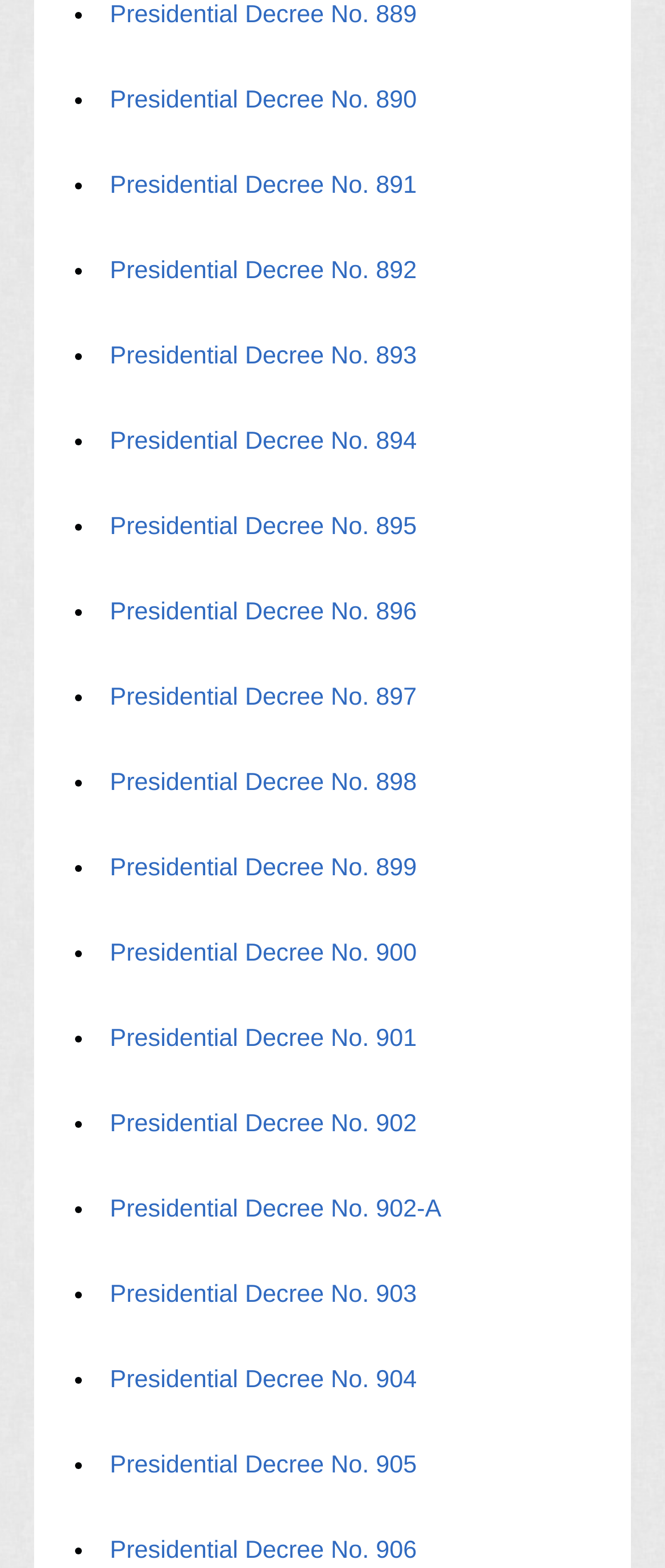Use a single word or phrase to respond to the question:
What is the first presidential decree listed?

Presidential Decree No. 889